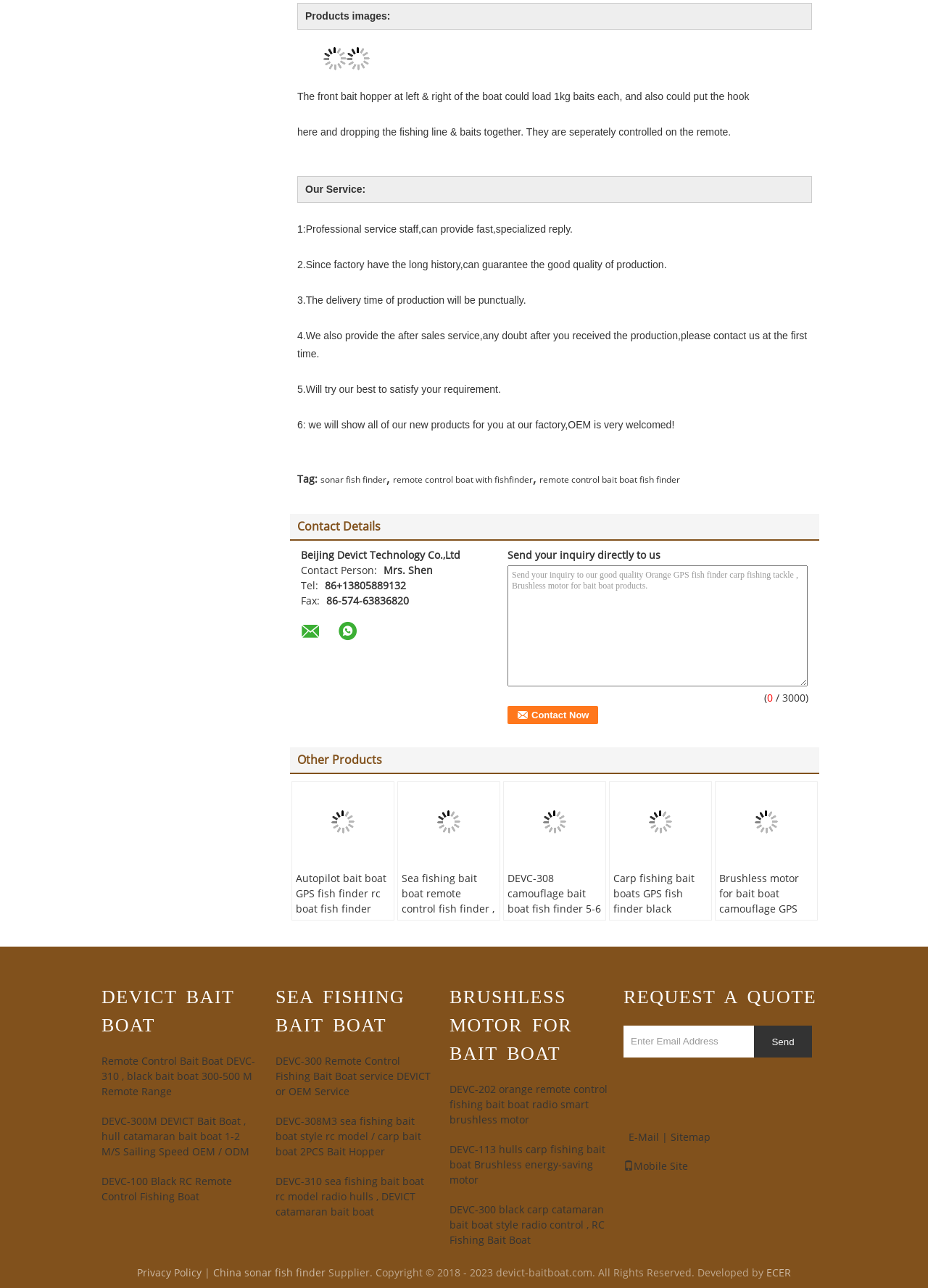What is the product shown in the images?
Use the information from the screenshot to give a comprehensive response to the question.

The images on the webpage show a product that is a GPS fish finder carp fishing tackle with a brushless motor for a bait boat. The product is displayed from different angles, and its features are described in the surrounding text.